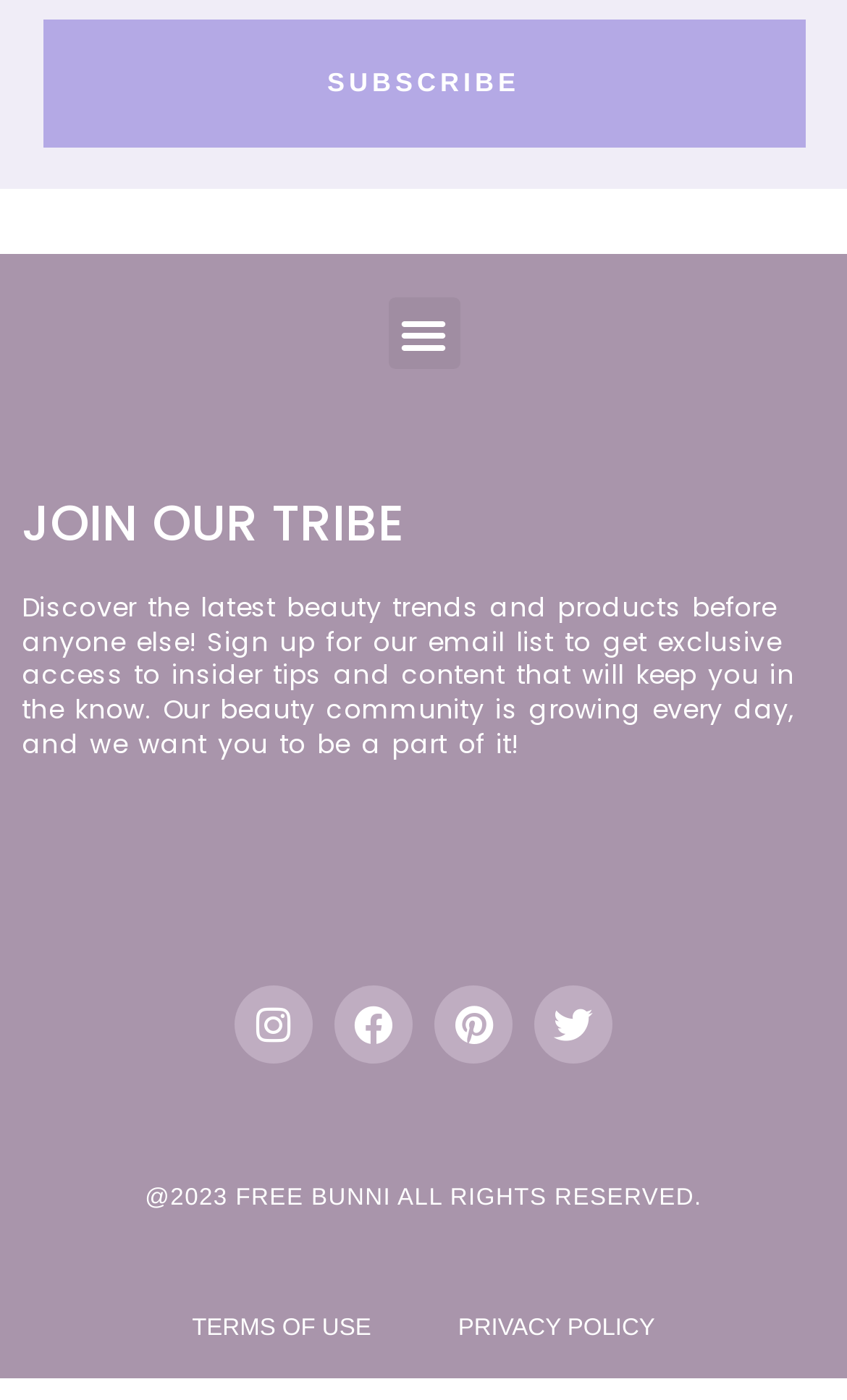Identify the bounding box of the HTML element described here: "Instagram". Provide the coordinates as four float numbers between 0 and 1: [left, top, right, bottom].

[0.277, 0.703, 0.369, 0.759]